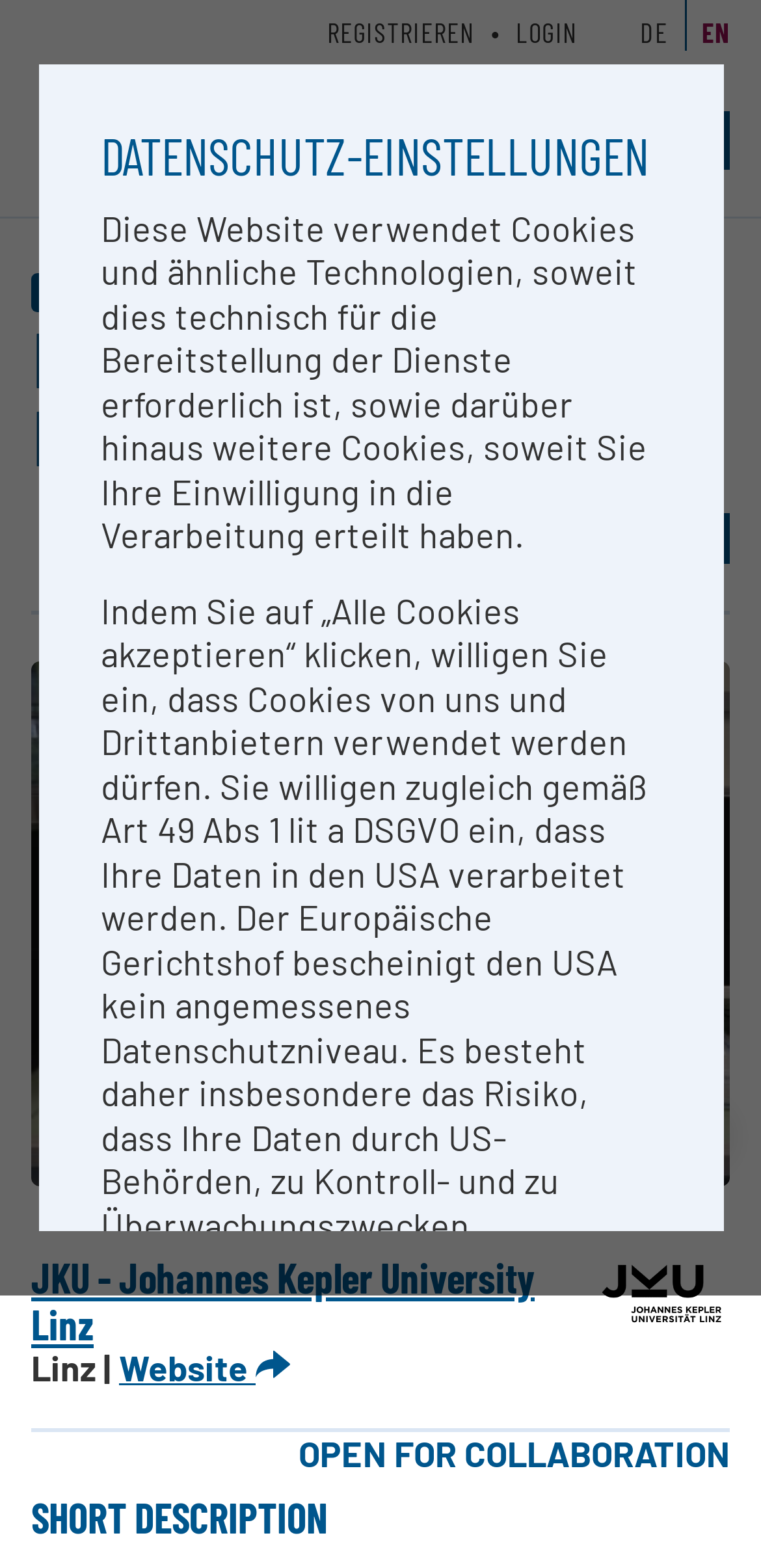Determine the bounding box coordinates for the clickable element required to fulfill the instruction: "Click the Bundesministerium Bildung, Wissenschaft und Forschung Forschungsinfrastruktur-Datenbank link". Provide the coordinates as four float numbers between 0 and 1, i.e., [left, top, right, bottom].

[0.041, 0.05, 0.8, 0.109]